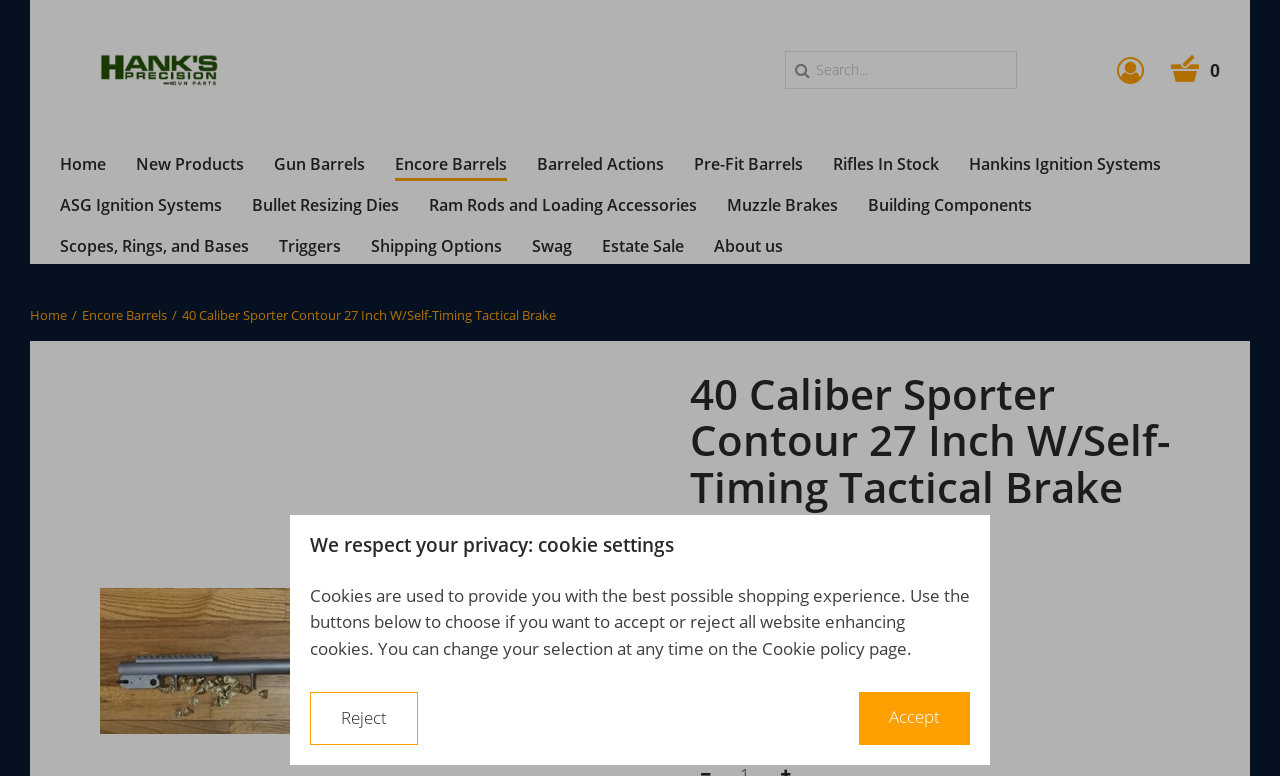Answer the following inquiry with a single word or phrase:
What is the price of the 40 Caliber Sporter Contour 27 Inch W/Self-Timing Tactical Brake?

$1,200.00